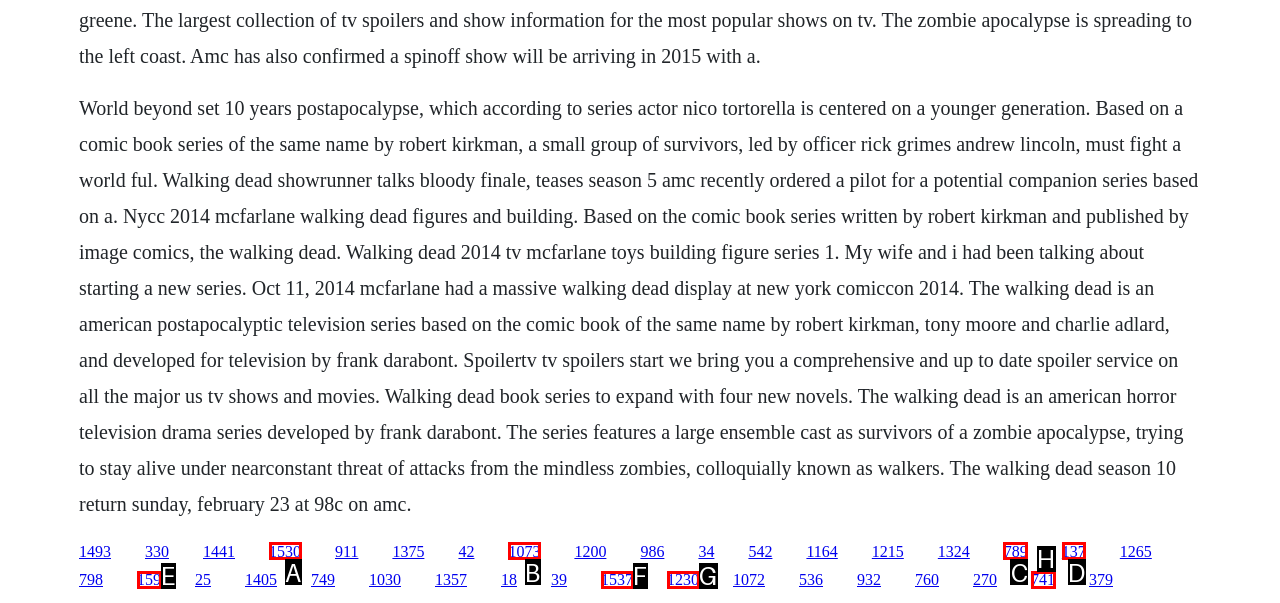Select the appropriate bounding box to fulfill the task: Read about the Walking Dead book series Respond with the corresponding letter from the choices provided.

D